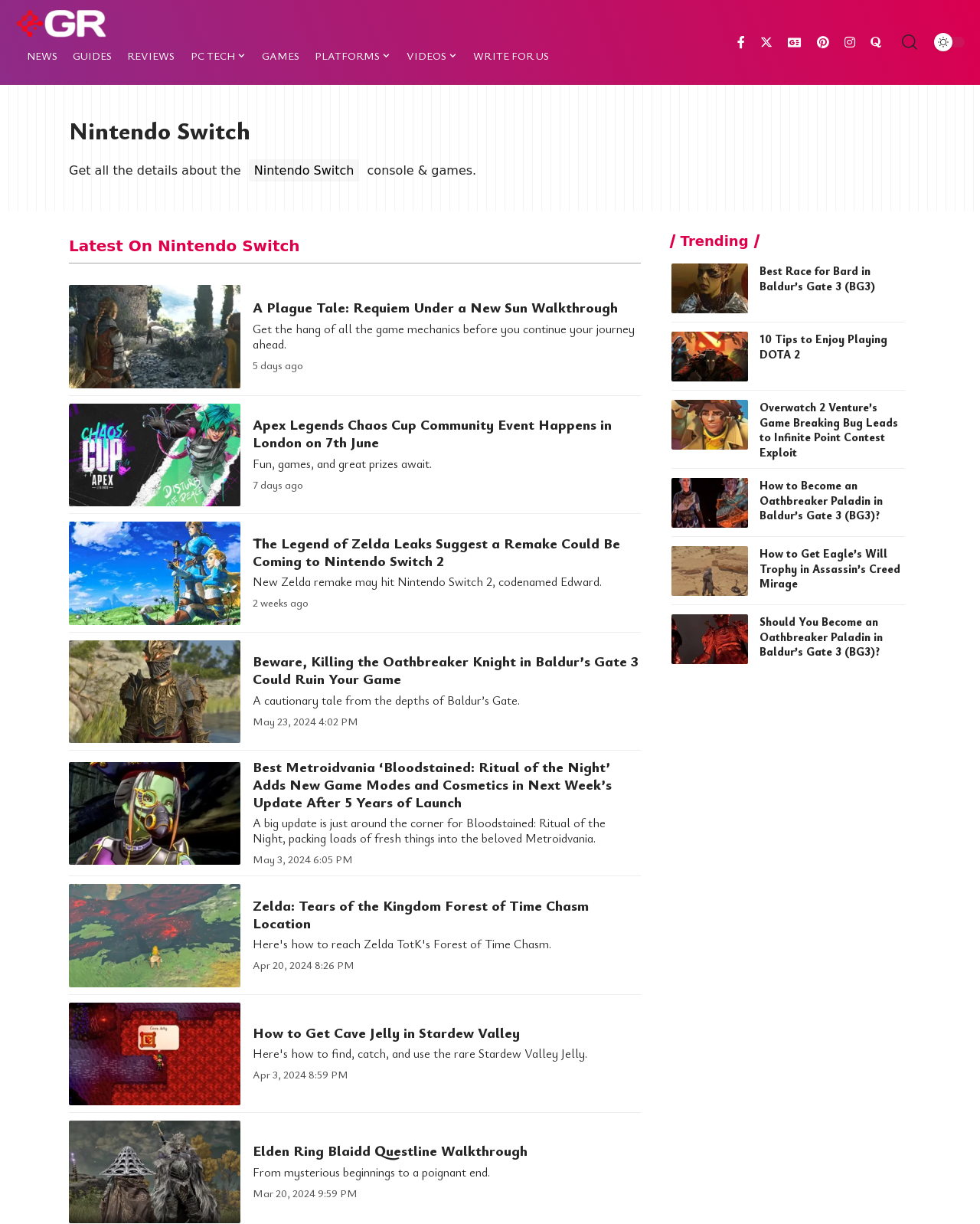Please identify the bounding box coordinates of the area I need to click to accomplish the following instruction: "Click on the link to Relax and Unwind: Six Signs You Need a Spa Day Soon".

None